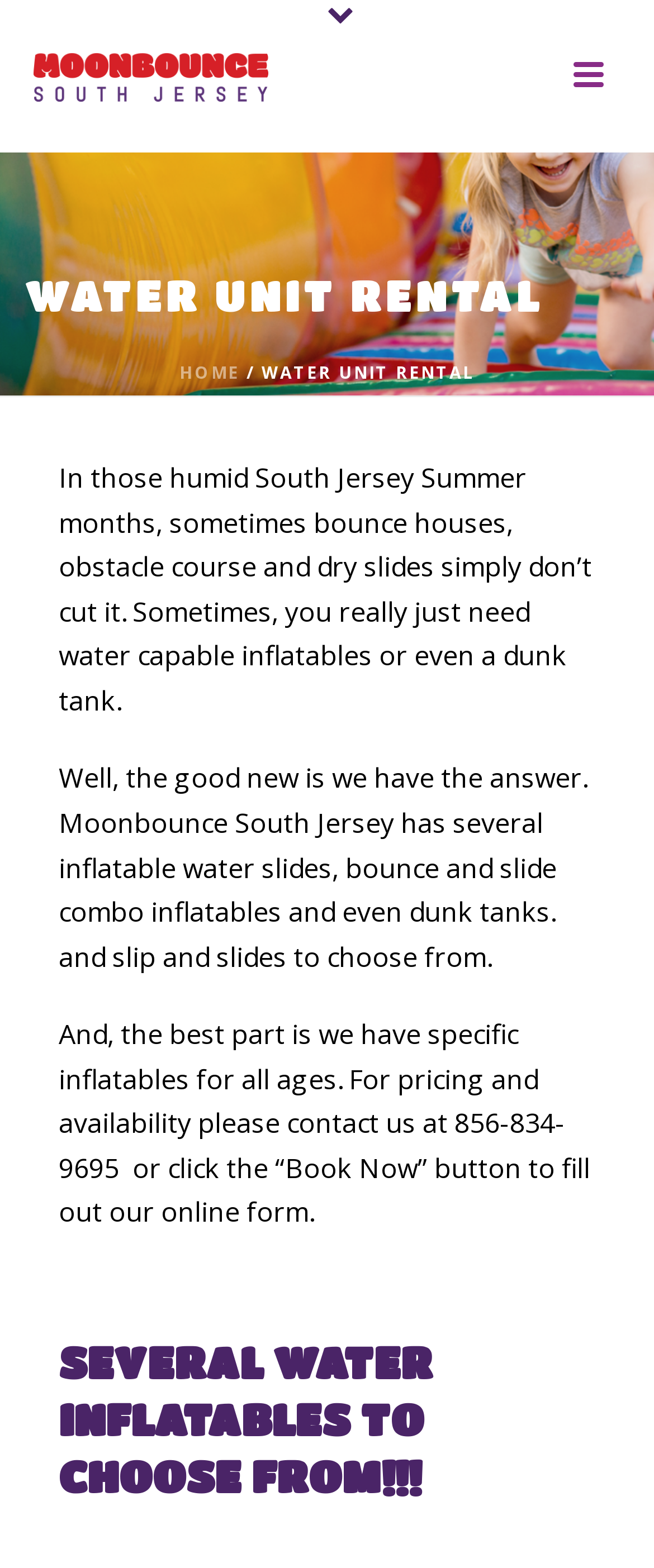Produce a meticulous description of the webpage.

The webpage is about renting water inflatables, specifically bounce houses and slides, in South Jersey. At the top of the page, there is a large image taking up almost half of the screen, with a smaller image of a logo to the left. Below the images, there is a heading "WATER UNIT RENTAL" in a prominent position. 

To the right of the heading, there is a navigation menu with a "HOME" link. The main content of the page starts with a paragraph of text explaining the need for water-capable inflatables during hot summer months. This is followed by another paragraph highlighting the variety of inflatable water slides, bounce and slide combos, and dunk tanks available for rent. 

A third paragraph provides more information on the availability of inflatables for all ages and invites users to contact the company for pricing and availability. Below this, there is a heading "SEVERAL WATER INFLATABLES TO CHOOSE FROM!!!" in a prominent position. At the bottom right of the page, there is a button with an image, likely a "Book Now" button, which allows users to fill out an online form for pricing and availability.